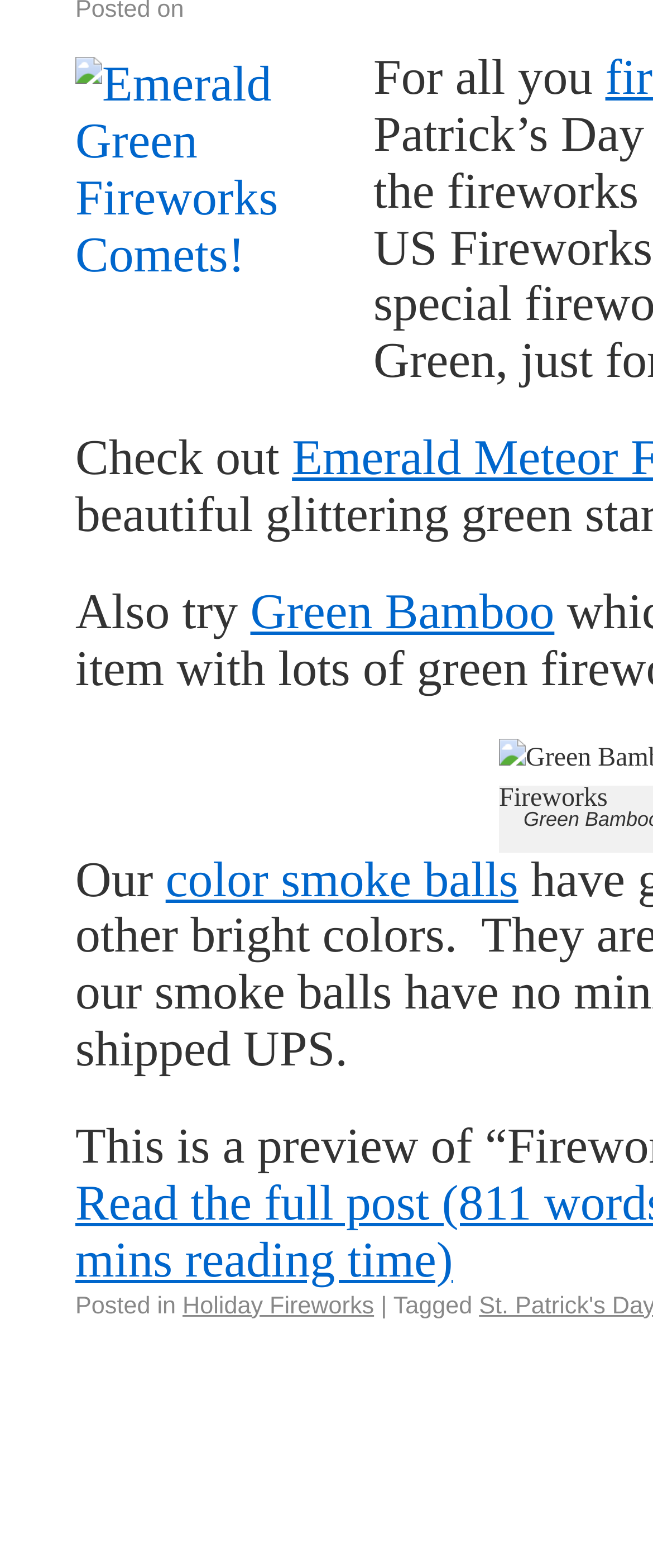Locate the bounding box of the UI element defined by this description: "Holiday Fireworks". The coordinates should be given as four float numbers between 0 and 1, formatted as [left, top, right, bottom].

[0.28, 0.865, 0.573, 0.882]